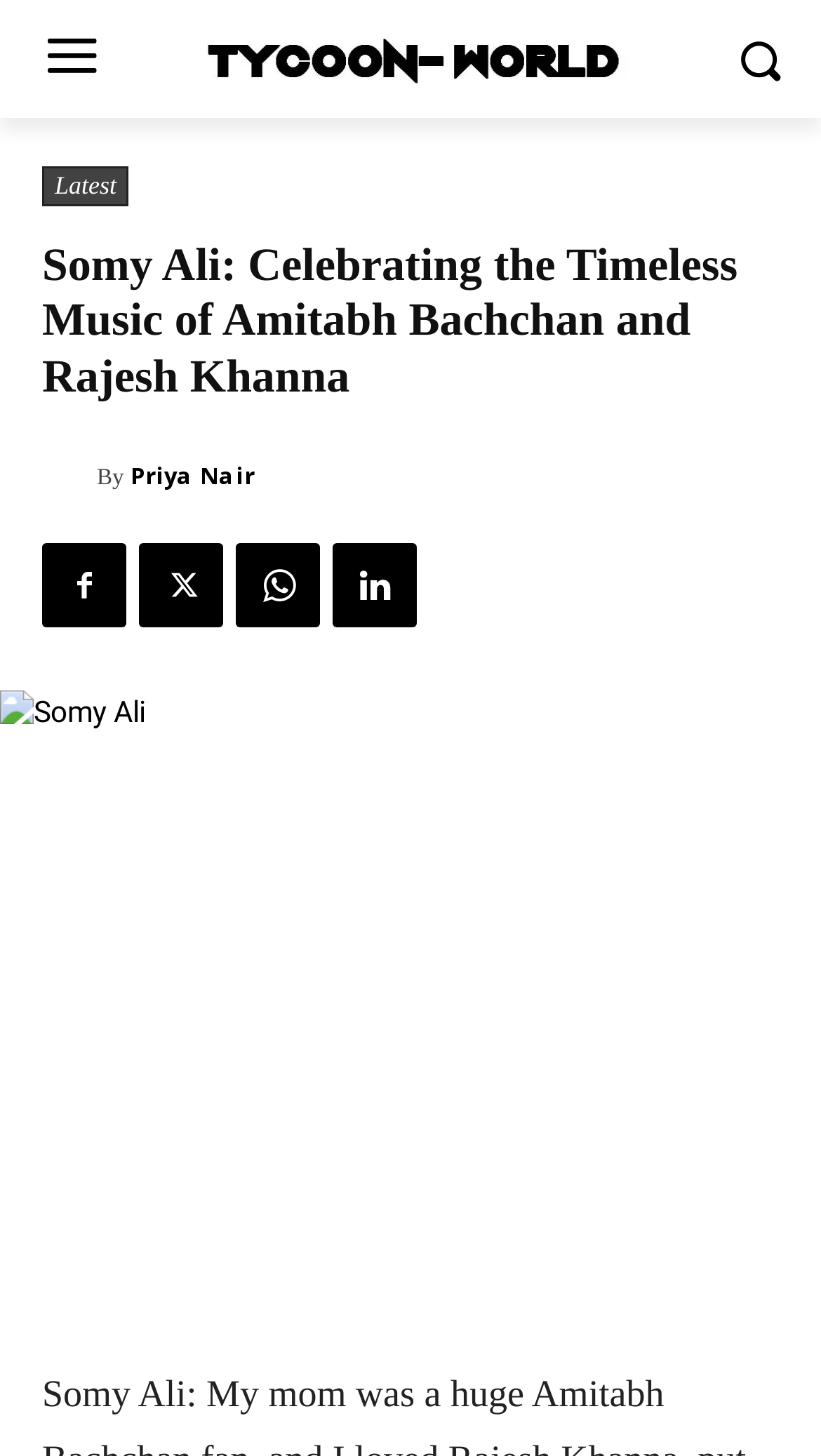Please identify the webpage's heading and generate its text content.

Somy Ali: Celebrating the Timeless Music of Amitabh Bachchan and Rajesh Khanna